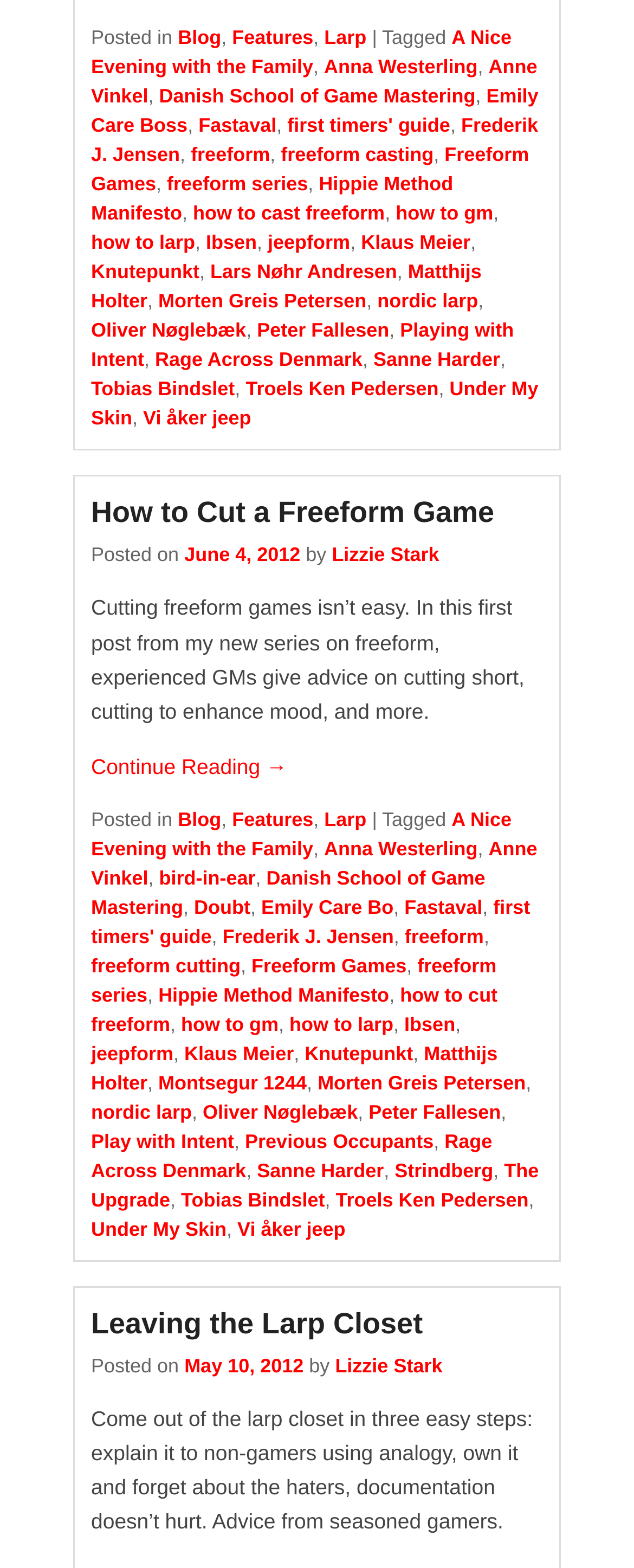Identify the bounding box for the UI element specified in this description: "Danish School of Game Mastering". The coordinates must be four float numbers between 0 and 1, formatted as [left, top, right, bottom].

[0.251, 0.054, 0.75, 0.069]